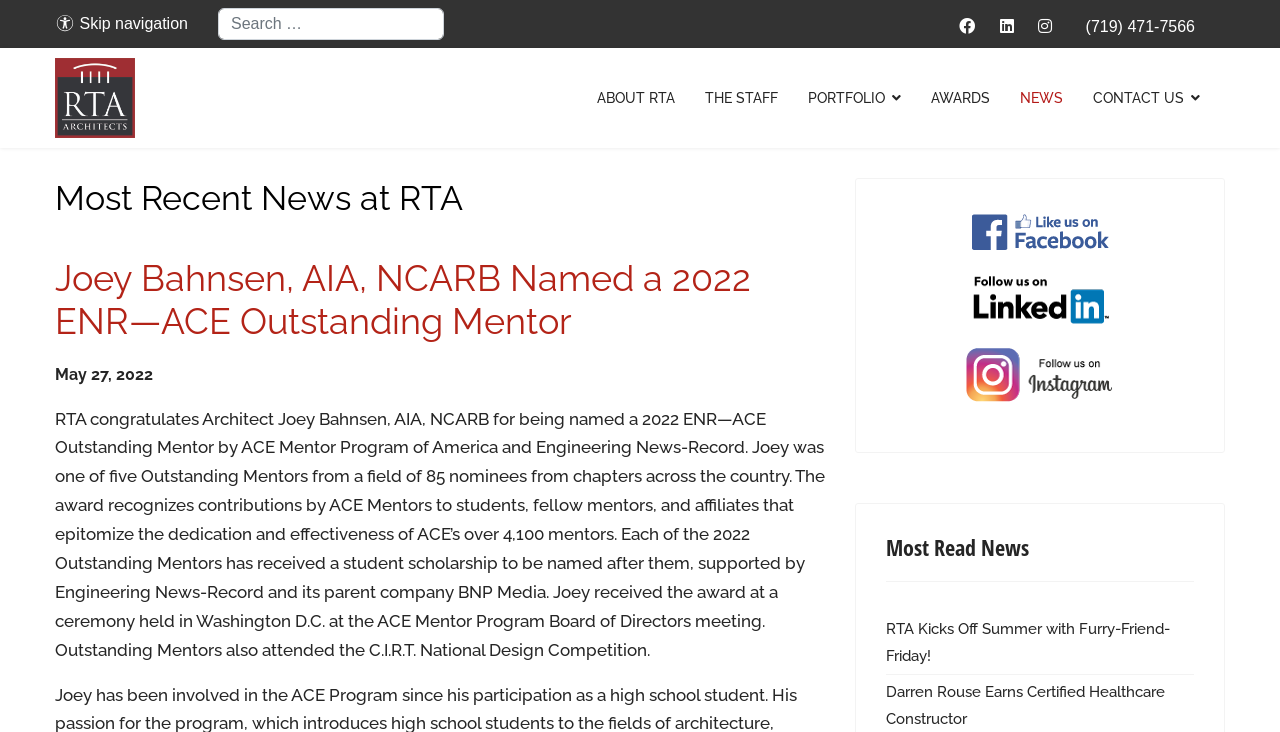Highlight the bounding box coordinates of the element you need to click to perform the following instruction: "Read the most read news."

[0.692, 0.838, 0.933, 0.917]